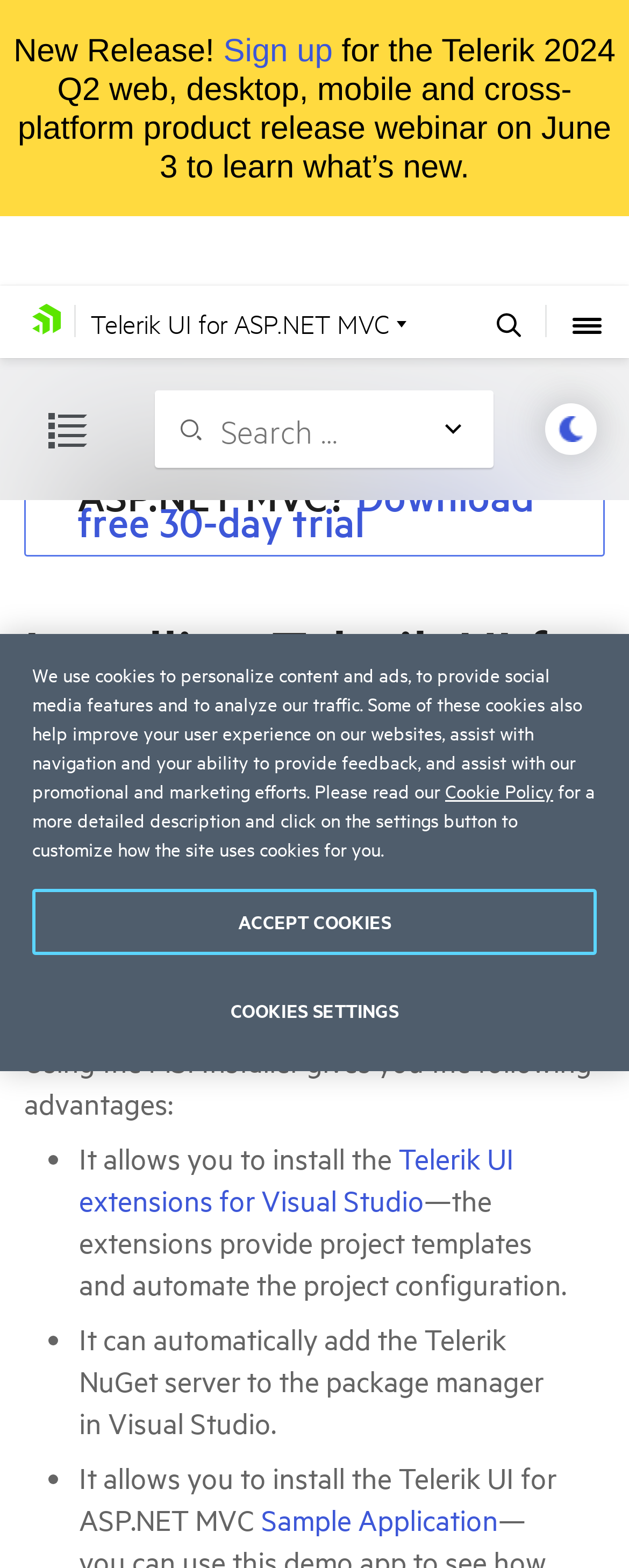Using the information in the image, could you please answer the following question in detail:
What is the alternative to using the MSI Installer?

Although not explicitly stated, it can be inferred that the alternative to using the MSI Installer is manual installation, as the webpage provides instructions on how to install Telerik UI for ASP.NET MVC using the MSI Installer, implying that there may be another way to install it manually.